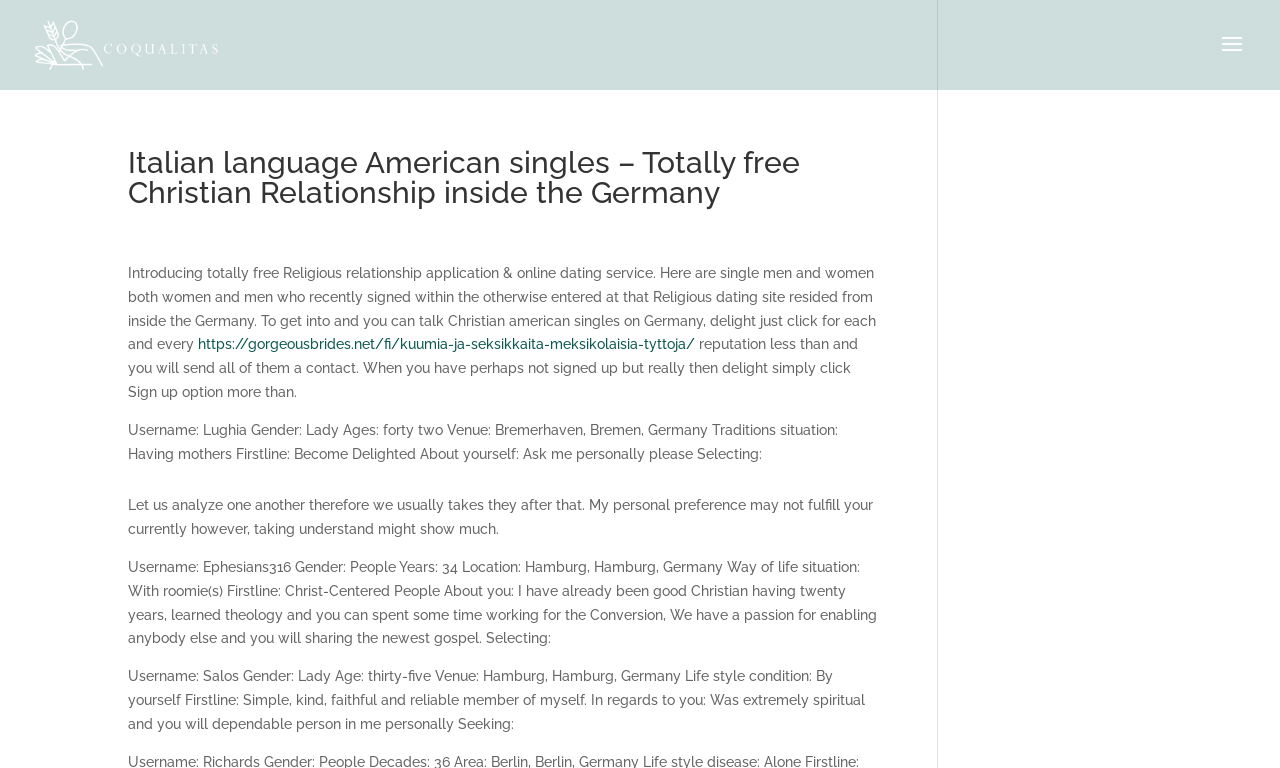Please examine the image and answer the question with a detailed explanation:
What is the purpose of this website?

Based on the webpage content, it appears that the website is designed for Christian singles in Germany to find potential matches and connect with each other. The website provides a platform for users to create profiles, search for other singles, and initiate conversations.